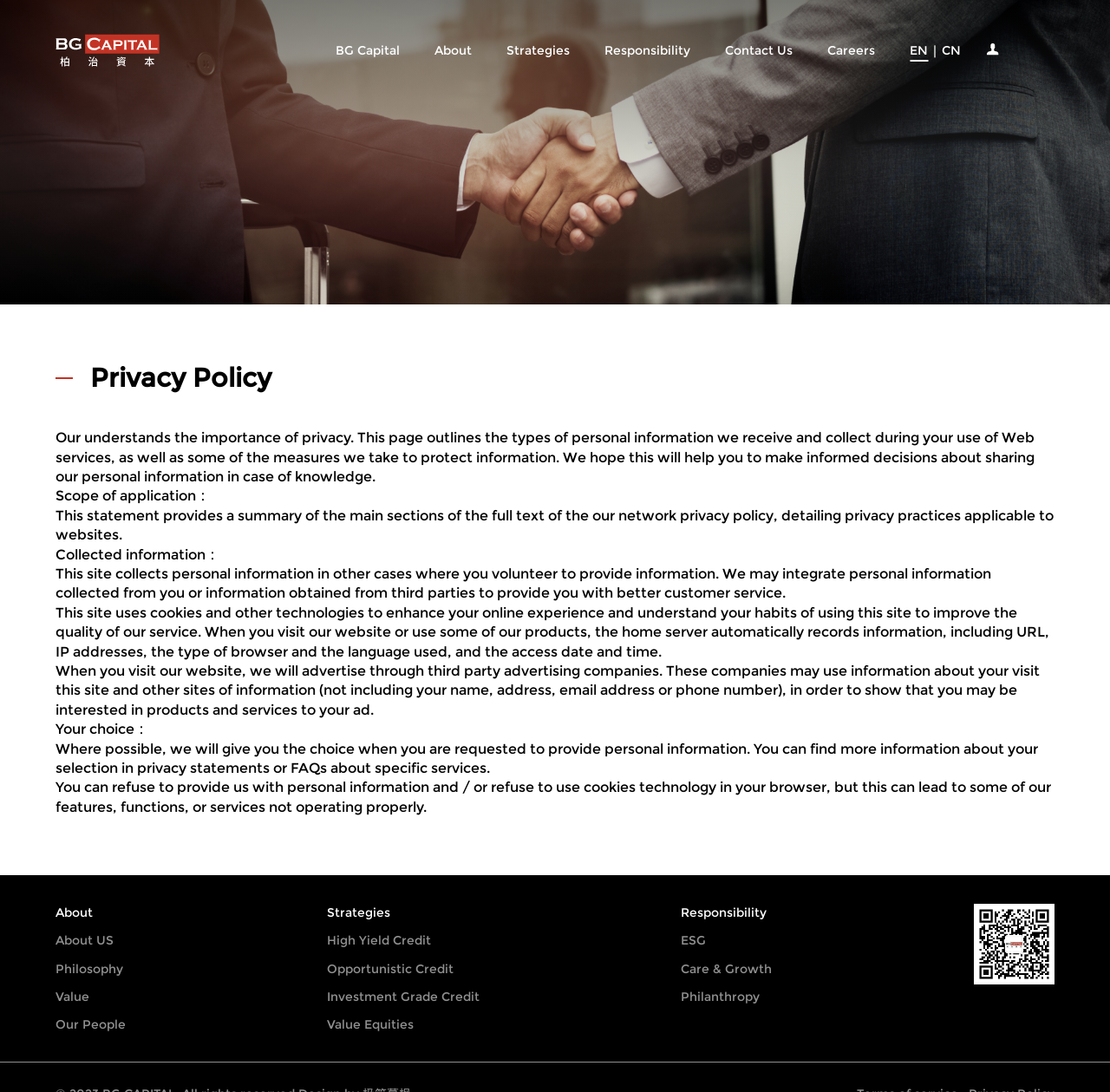Please mark the bounding box coordinates of the area that should be clicked to carry out the instruction: "Contact Us".

[0.653, 0.039, 0.714, 0.053]